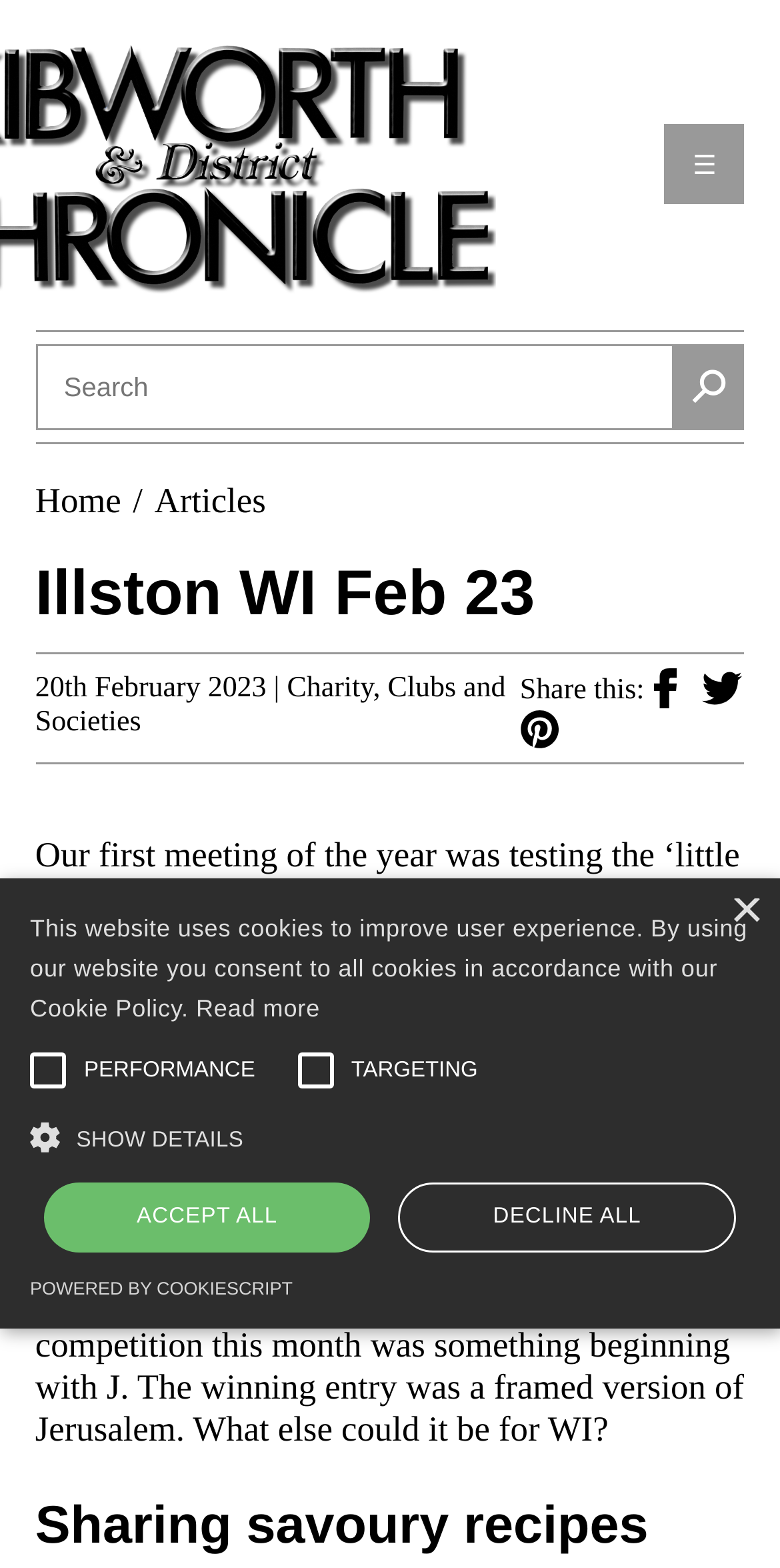Please mark the clickable region by giving the bounding box coordinates needed to complete this instruction: "Go to Home page".

[0.09, 0.241, 0.211, 0.267]